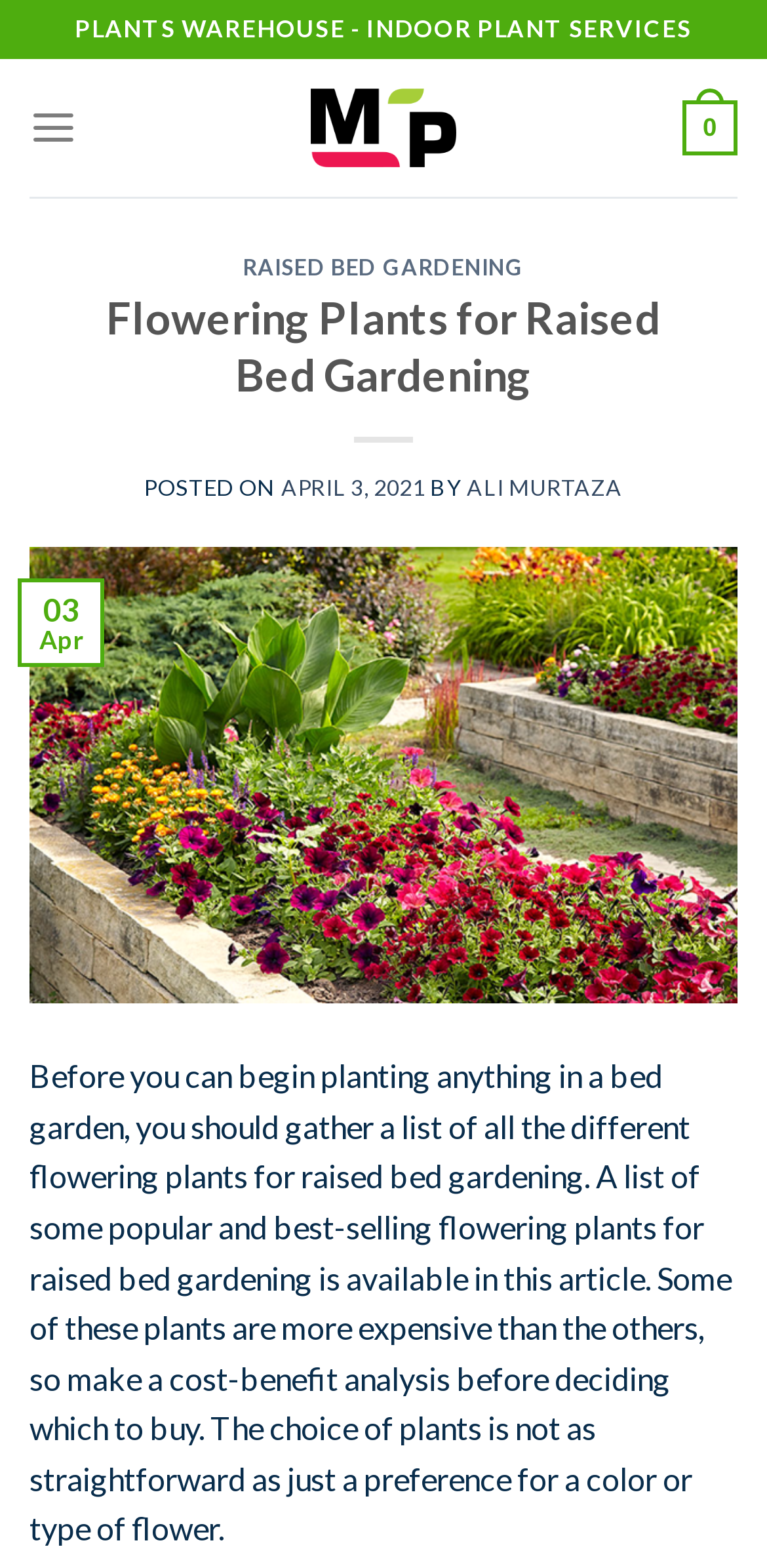Please respond to the question using a single word or phrase:
When was the article posted?

April 3, 2021